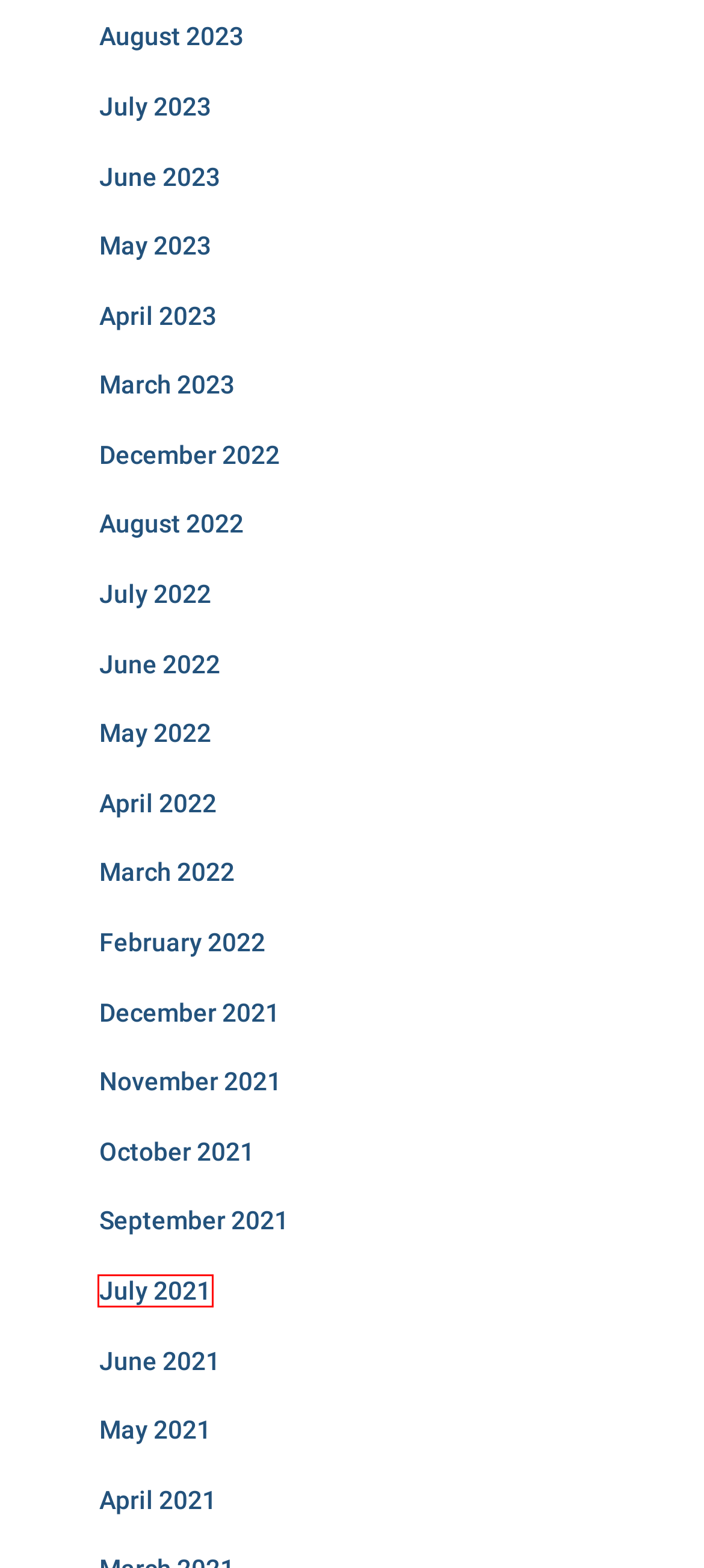You have been given a screenshot of a webpage with a red bounding box around a UI element. Select the most appropriate webpage description for the new webpage that appears after clicking the element within the red bounding box. The choices are:
A. August 2022 – Each Green Corner
B. April 2023 – Each Green Corner
C. July 2023 – Each Green Corner
D. July 2022 – Each Green Corner
E. June 2021 – Each Green Corner
F. December 2021 – Each Green Corner
G. July 2021 – Each Green Corner
H. May 2022 – Each Green Corner

G